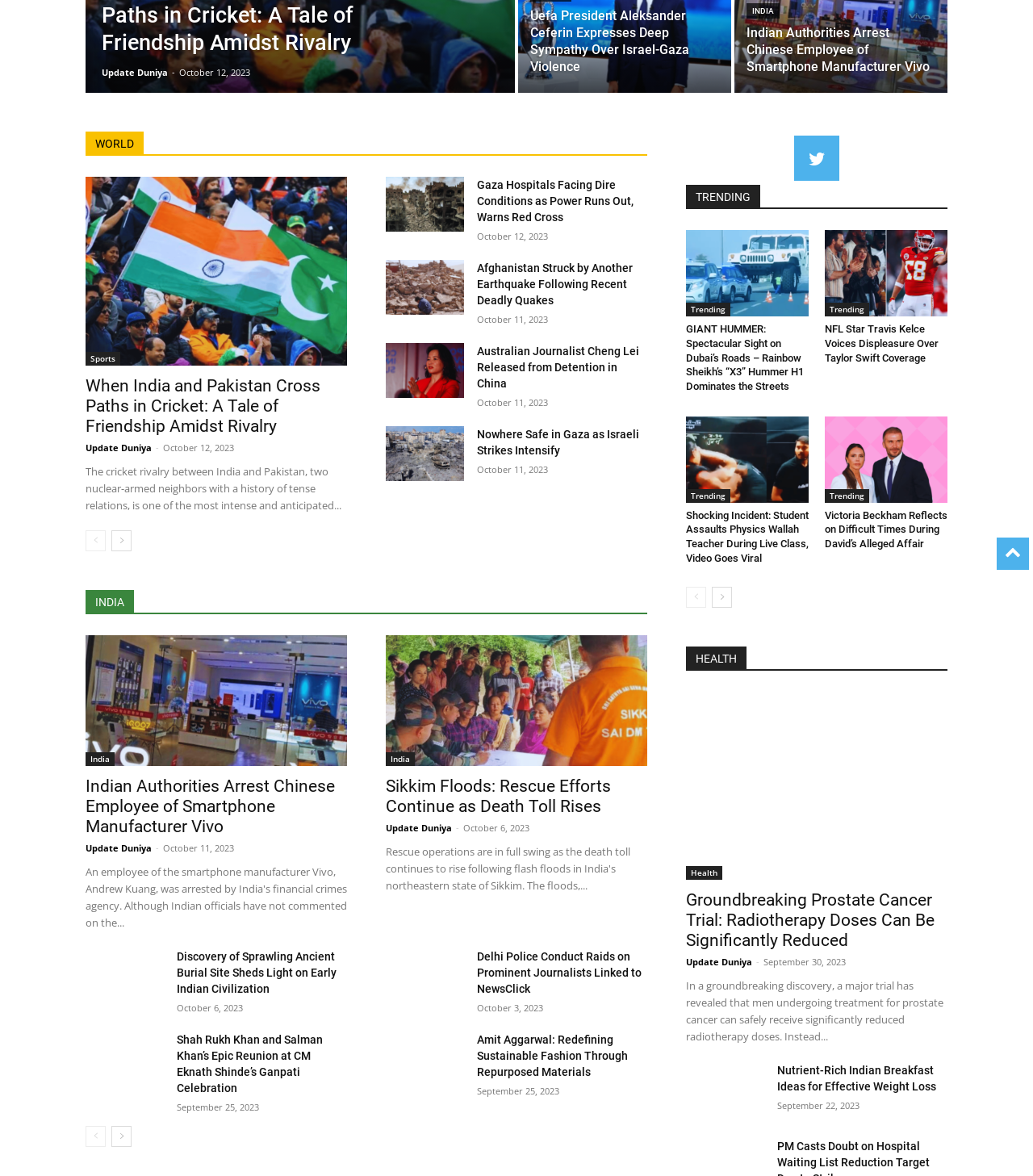Please provide the bounding box coordinate of the region that matches the element description: Update Duniya. Coordinates should be in the format (top-left x, top-left y, bottom-right x, bottom-right y) and all values should be between 0 and 1.

[0.664, 0.807, 0.728, 0.817]